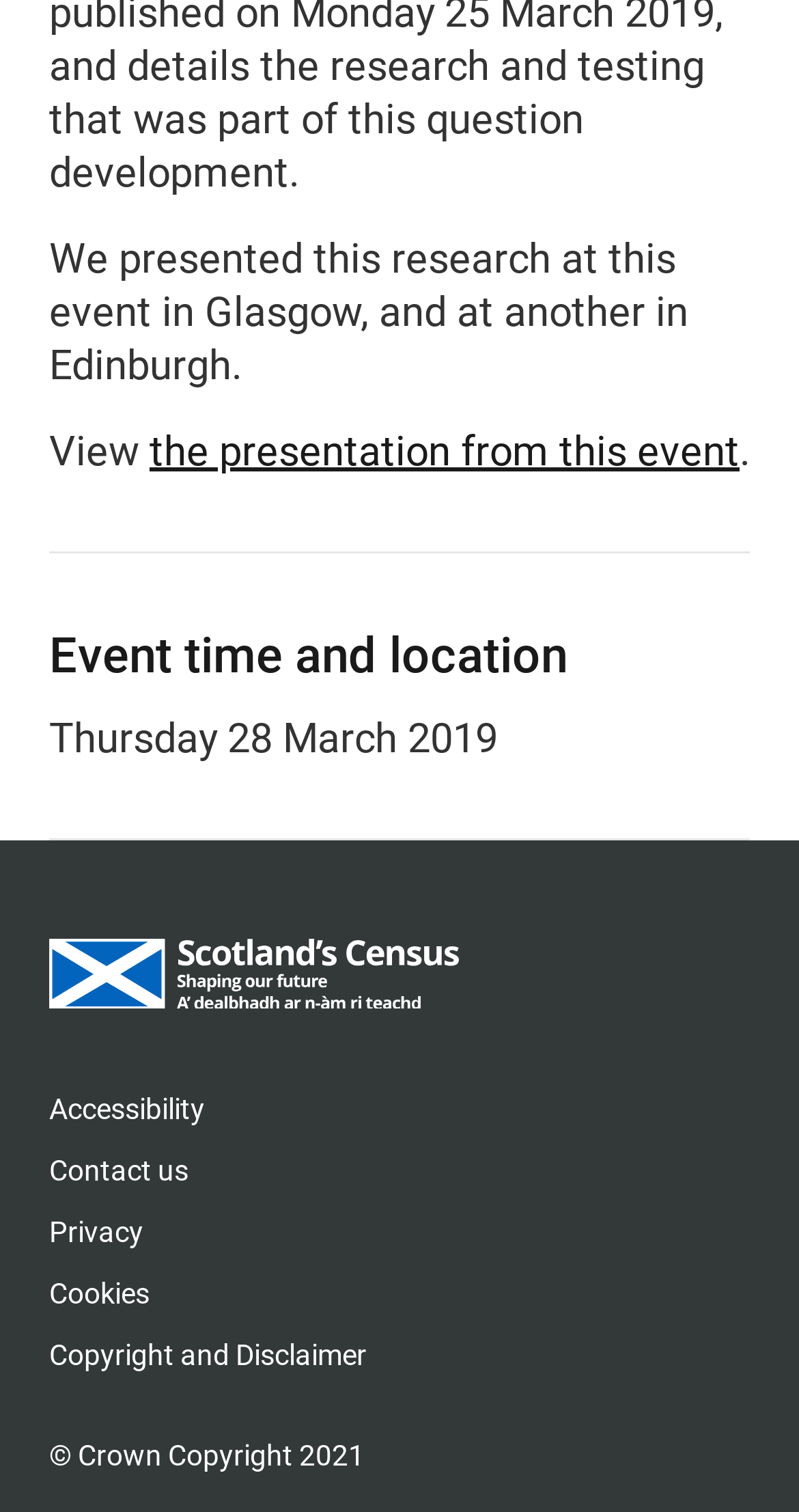How many links are available at the bottom of the page?
Please use the image to provide an in-depth answer to the question.

The answer can be found by counting the number of link elements at the bottom of the page, which are 'Home', 'Accessibility', 'Contact us', 'Privacy', and 'Cookies'.